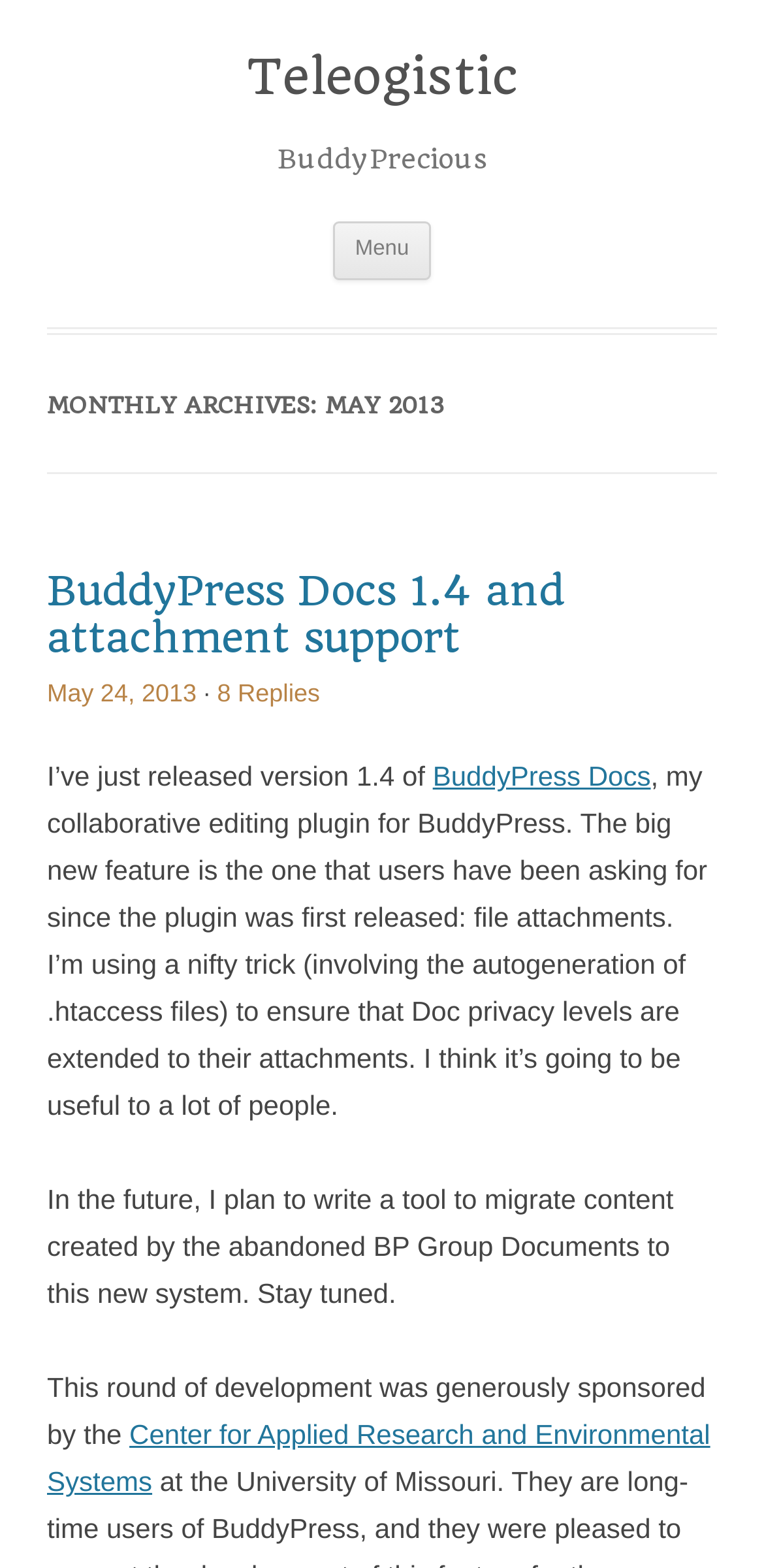What is the title of the first article?
Provide an in-depth and detailed answer to the question.

The title of the first article can be found in the heading element within the header section, which reads 'BuddyPress Docs 1.4 and attachment support'. This is also the text of the link element next to it.